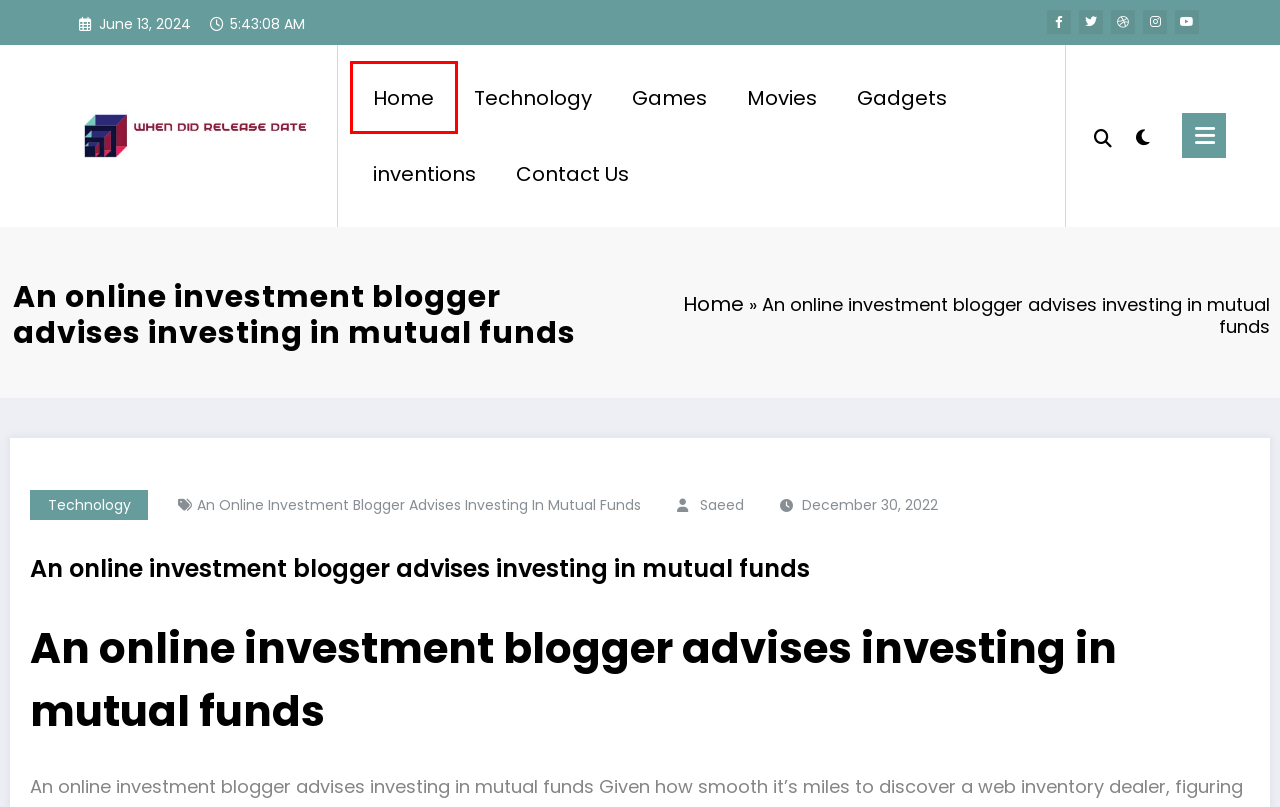After examining the screenshot of a webpage with a red bounding box, choose the most accurate webpage description that corresponds to the new page after clicking the element inside the red box. Here are the candidates:
A. Saeed, Author at When did it release
B. Movies Archives - When did it release
C. inventions Archives - When did it release
D. Games Archives - When did it release
E. An online investment blogger advises investing in mutual funds Archives - When did it release
F. Technology Archives - When did it release
G. Gadgets Archives - When did it release
H. When did it release - When did it come out

H